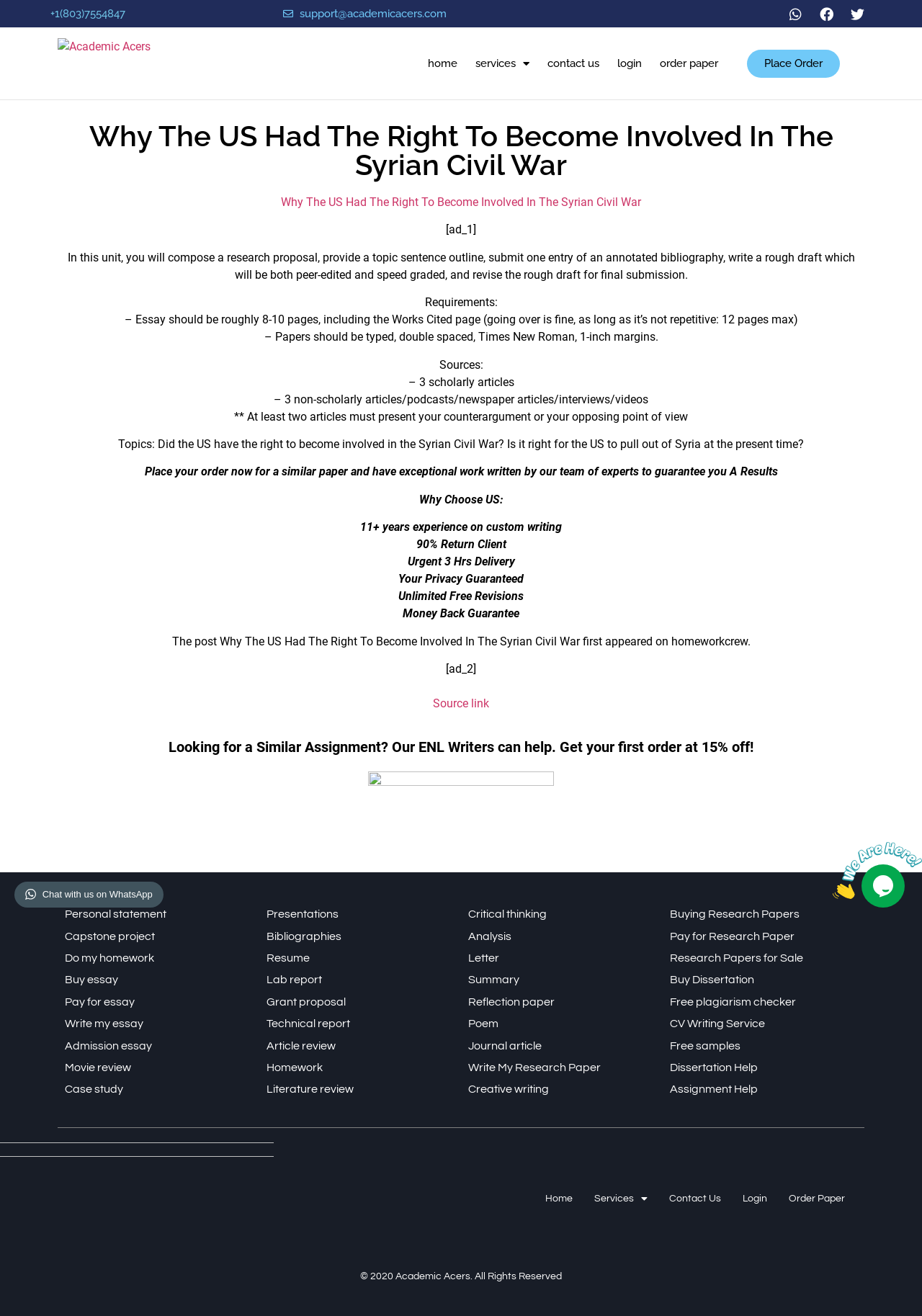Given the webpage screenshot, identify the bounding box of the UI element that matches this description: "Order Paper".

[0.7, 0.036, 0.795, 0.061]